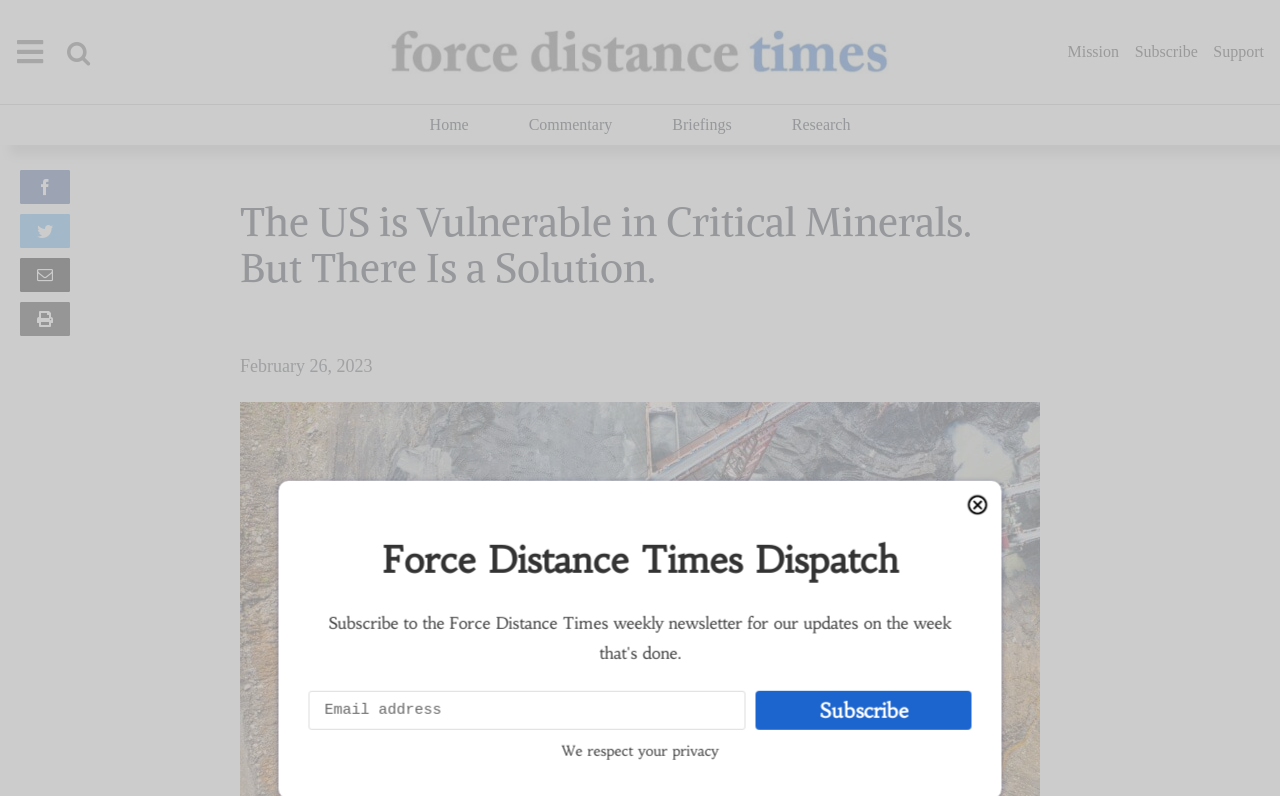Please identify the bounding box coordinates of the element that needs to be clicked to perform the following instruction: "Search for something".

[0.052, 0.037, 0.09, 0.094]